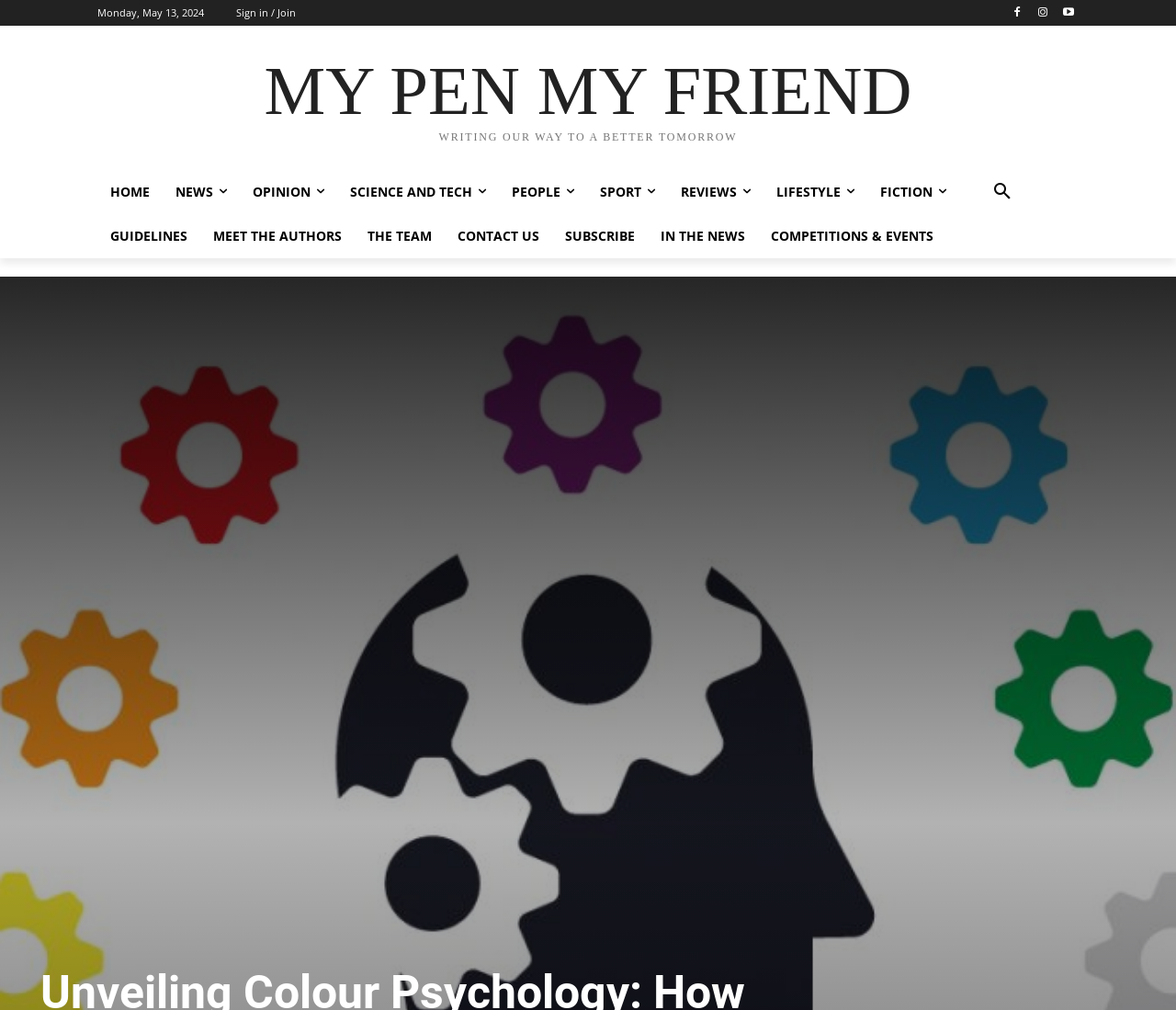Locate the bounding box coordinates of the area that needs to be clicked to fulfill the following instruction: "Search for something". The coordinates should be in the format of four float numbers between 0 and 1, namely [left, top, right, bottom].

[0.834, 0.168, 0.871, 0.212]